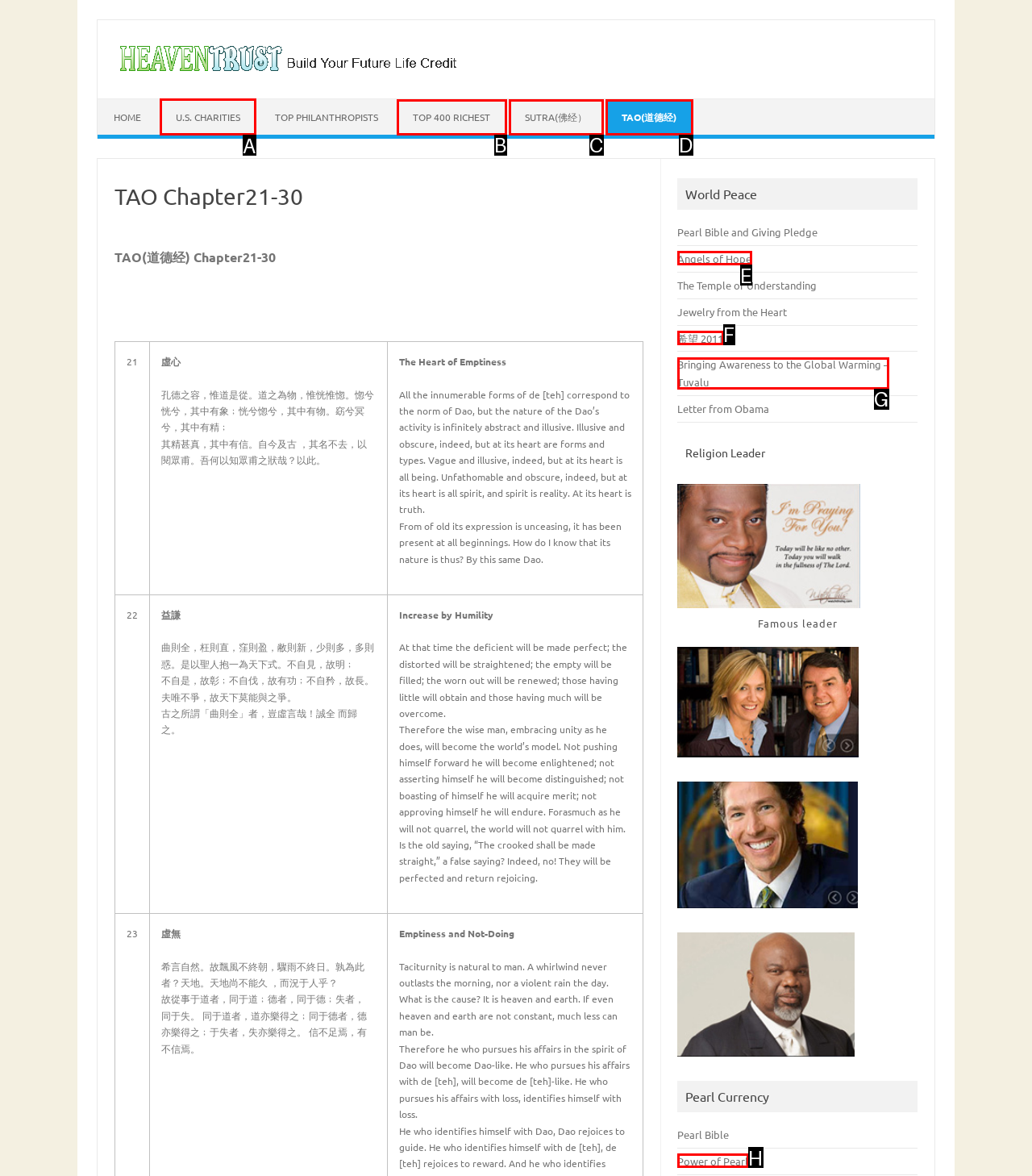Which lettered option should be clicked to perform the following task: Click the 'Post Comment' button
Respond with the letter of the appropriate option.

None